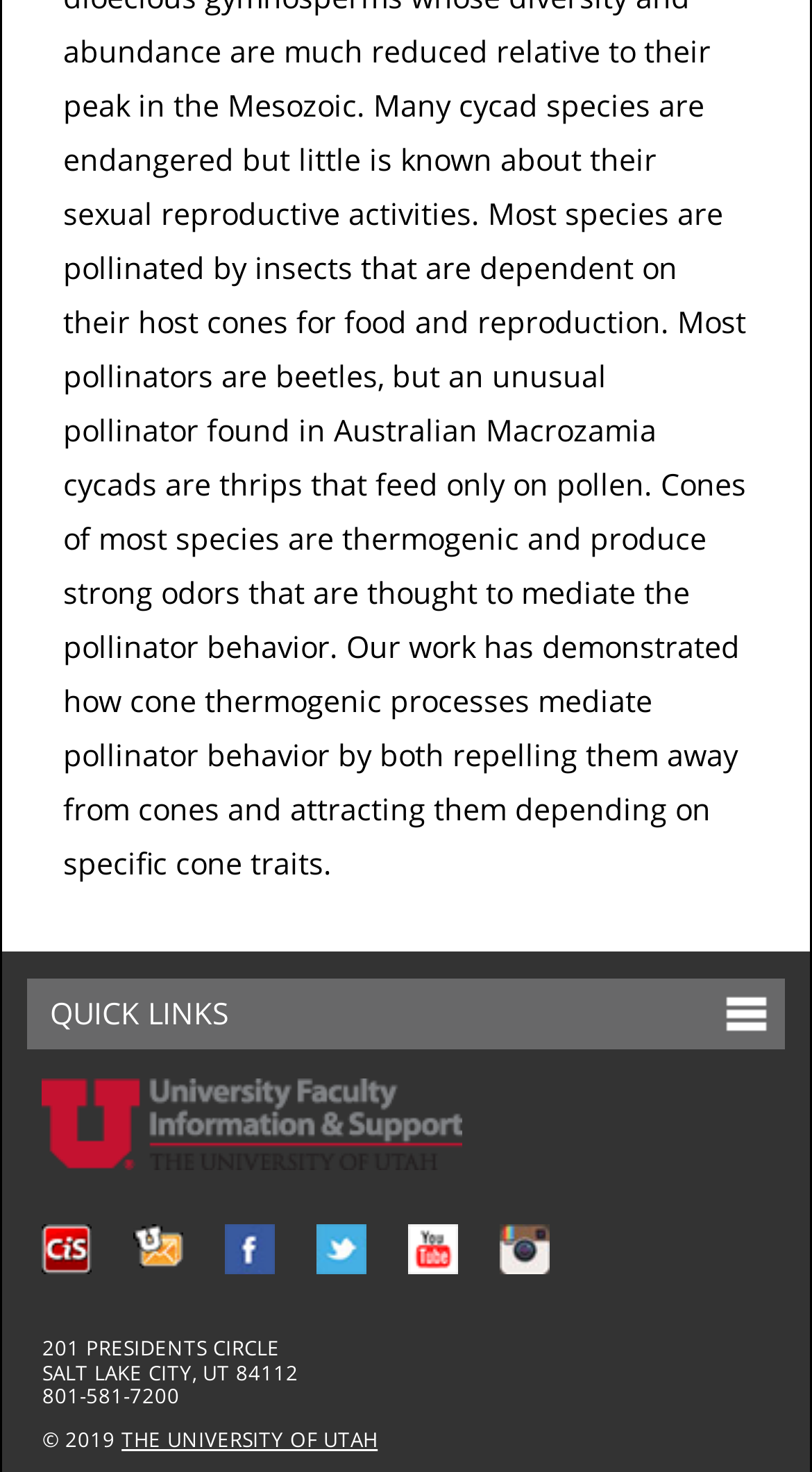Specify the bounding box coordinates of the area to click in order to follow the given instruction: "Click on Who we are."

None